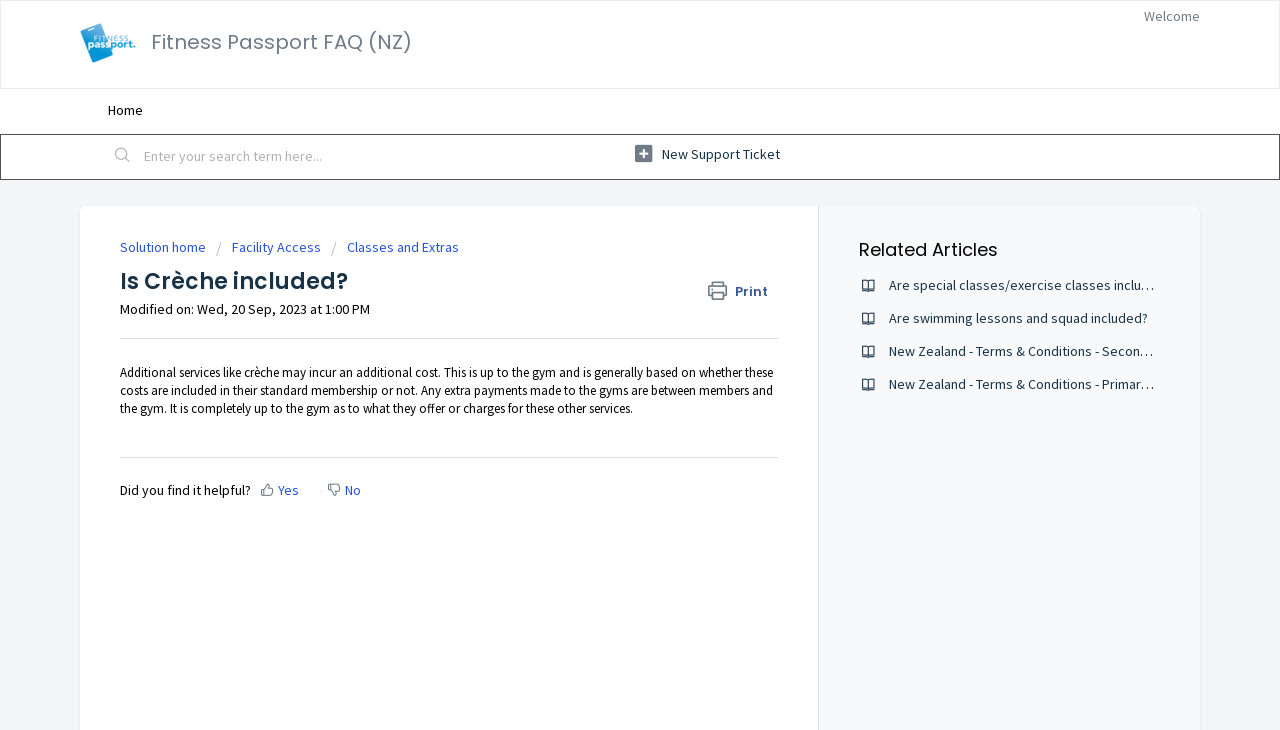Refer to the image and answer the question with as much detail as possible: Can members pay extra for additional services?

According to the article, 'Any extra payments made to the gyms are between members and the gym.' This implies that members can pay extra for additional services not included in their standard membership.